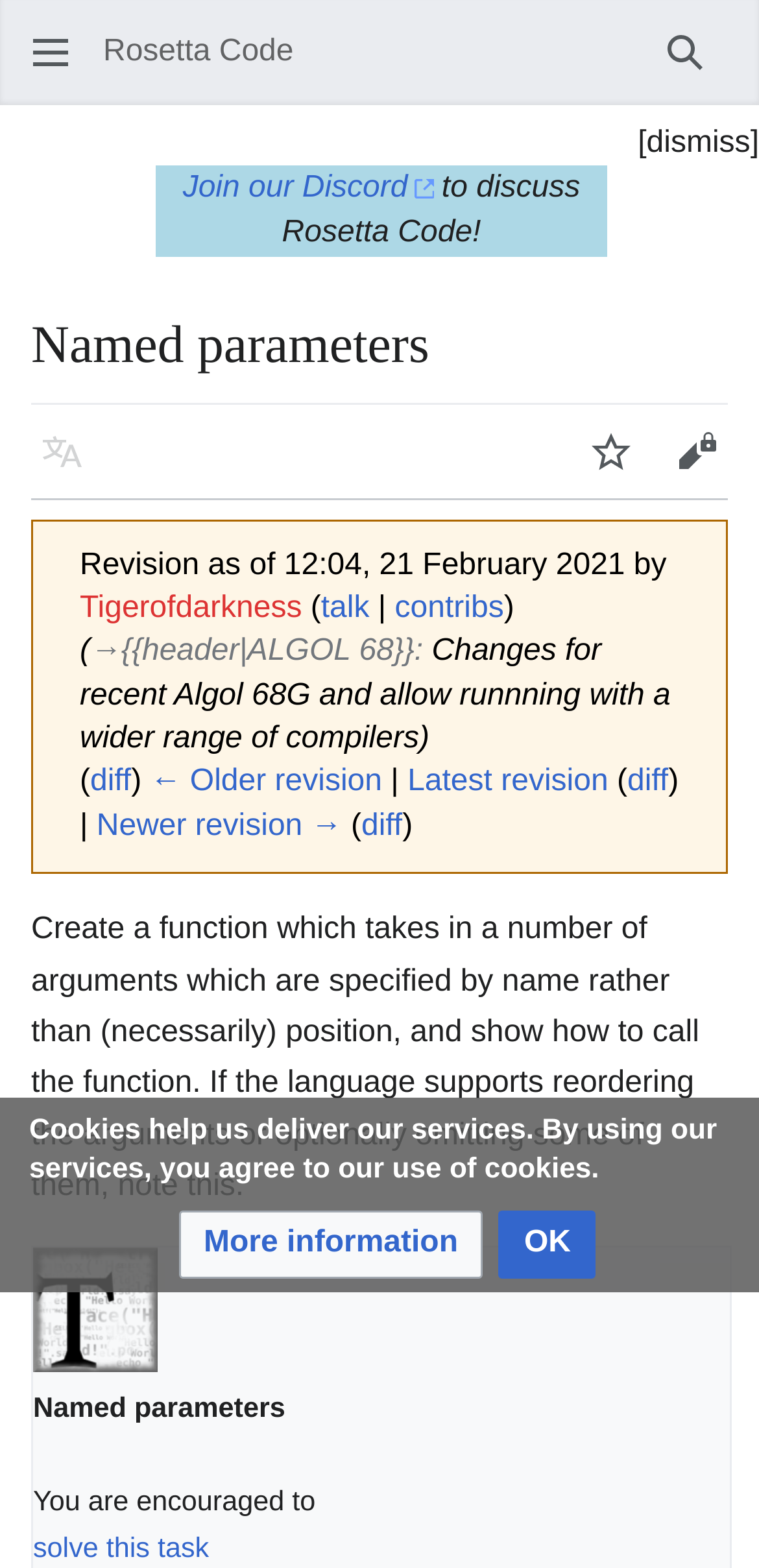Please provide a detailed answer to the question below by examining the image:
Who made the last revision?

The webpage shows the revision history, and the last revision was made by Tigerofdarkness, as indicated by the link 'Tigerofdarkness'.